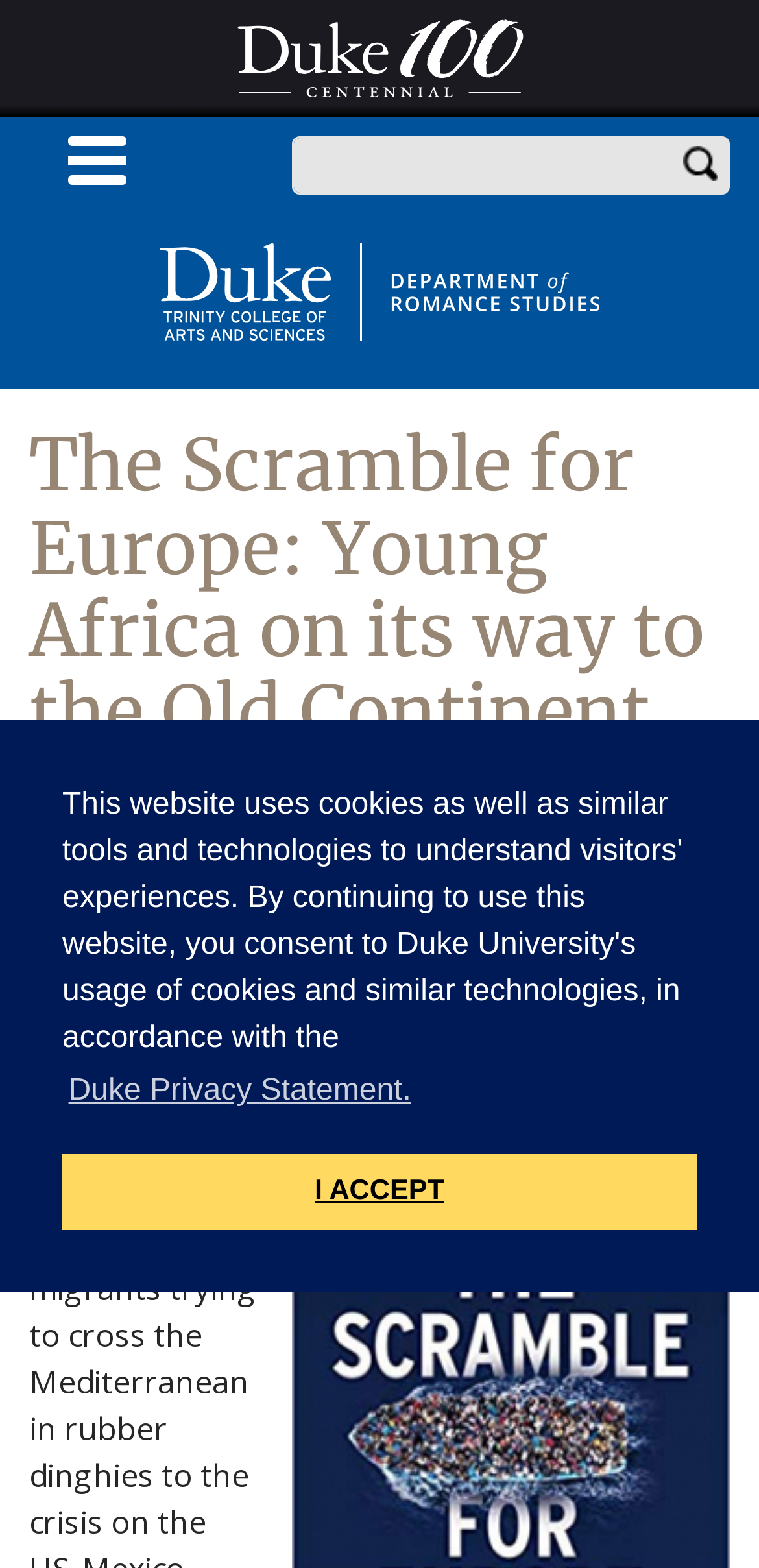What is the publication year of the article?
Refer to the image and provide a one-word or short phrase answer.

2019